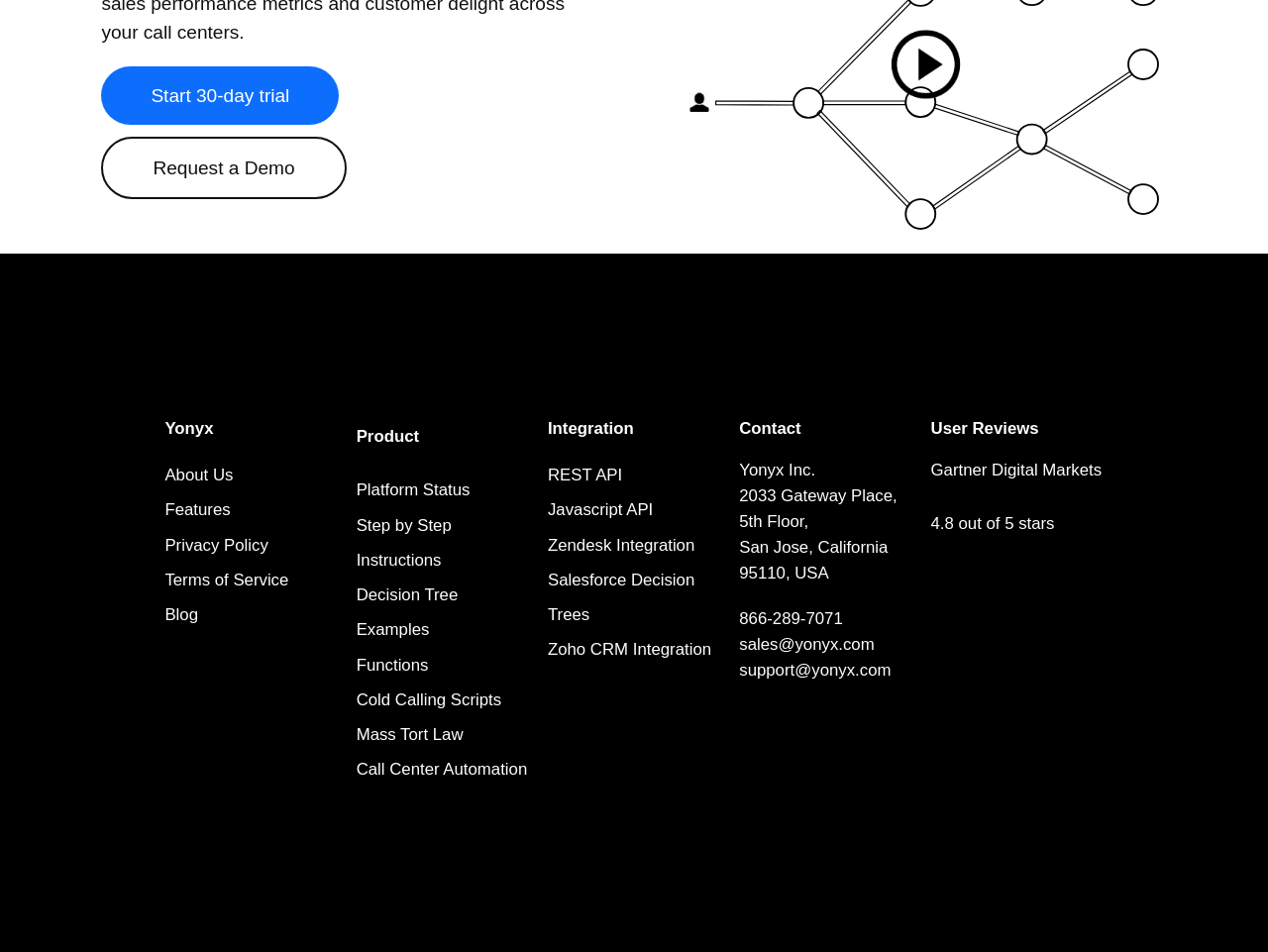Find the bounding box of the UI element described as follows: "Start 30-day trial".

[0.08, 0.07, 0.267, 0.131]